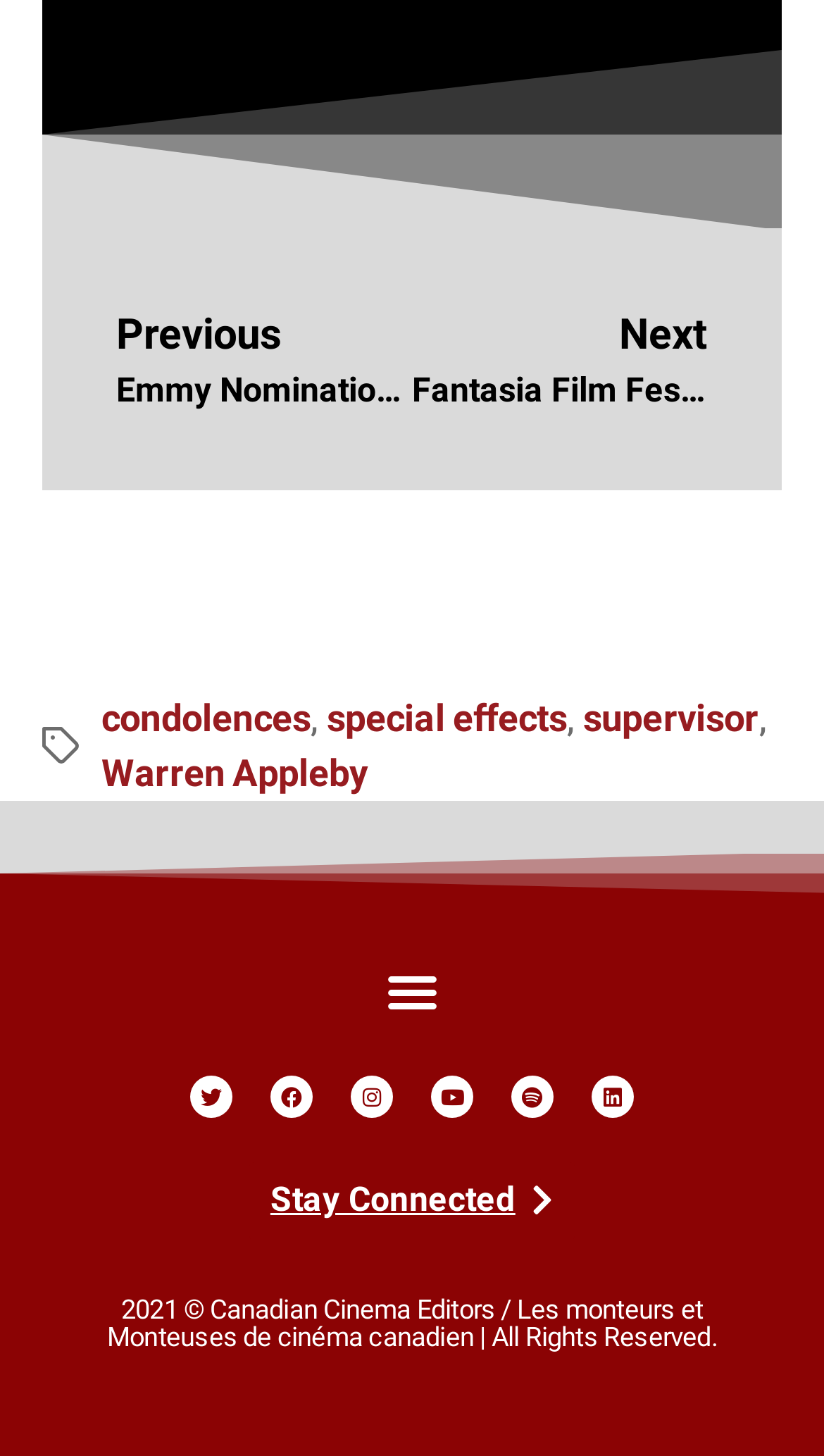Please provide the bounding box coordinates for the element that needs to be clicked to perform the instruction: "Click on condolences". The coordinates must consist of four float numbers between 0 and 1, formatted as [left, top, right, bottom].

[0.123, 0.479, 0.377, 0.508]